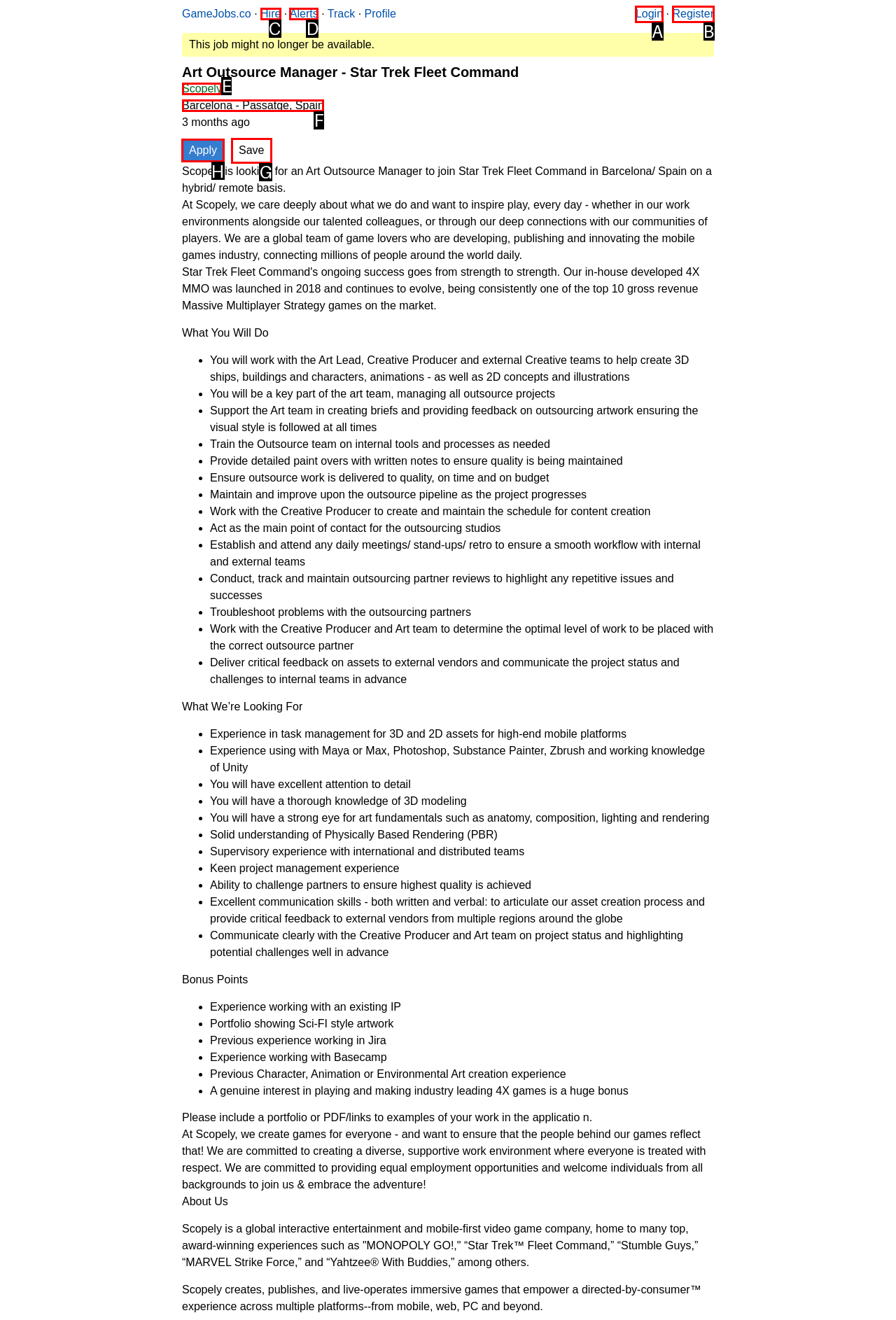Point out which HTML element you should click to fulfill the task: Click on the 'Apply' button.
Provide the option's letter from the given choices.

H